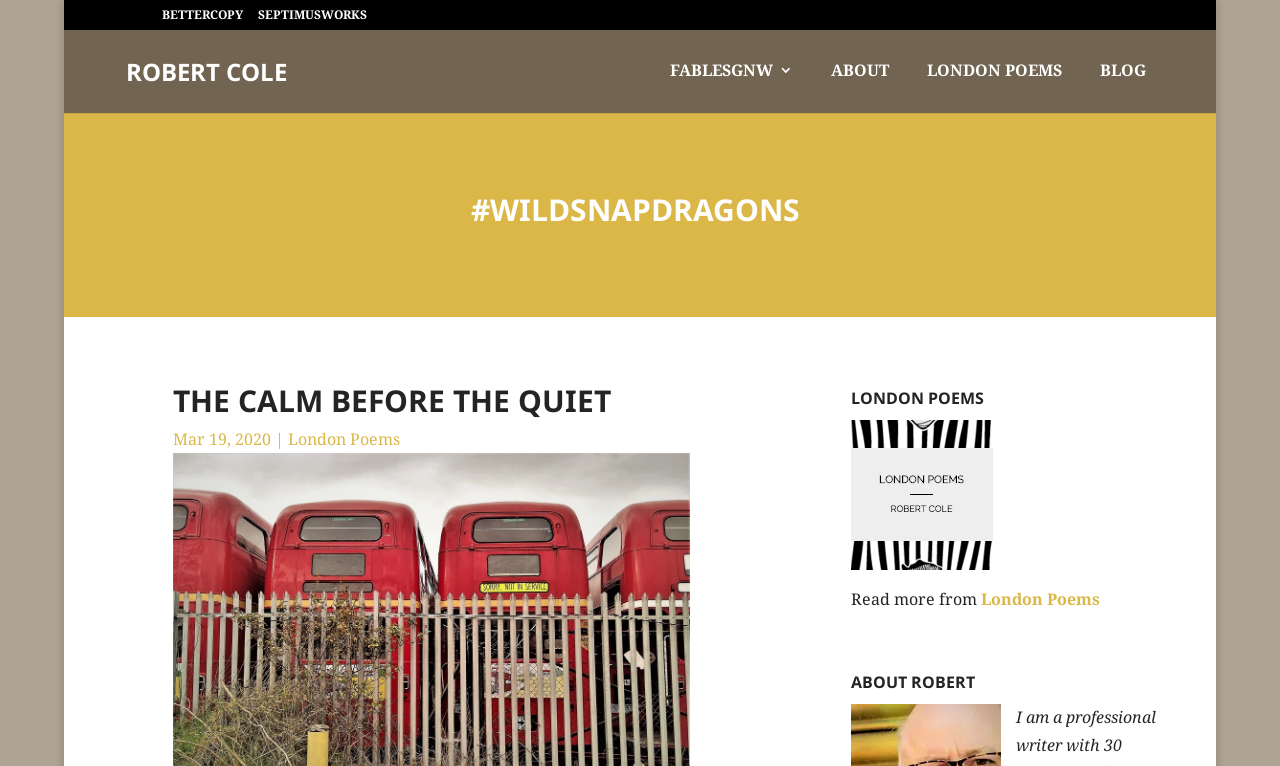Answer briefly with one word or phrase:
How many links are there in the top navigation bar?

6